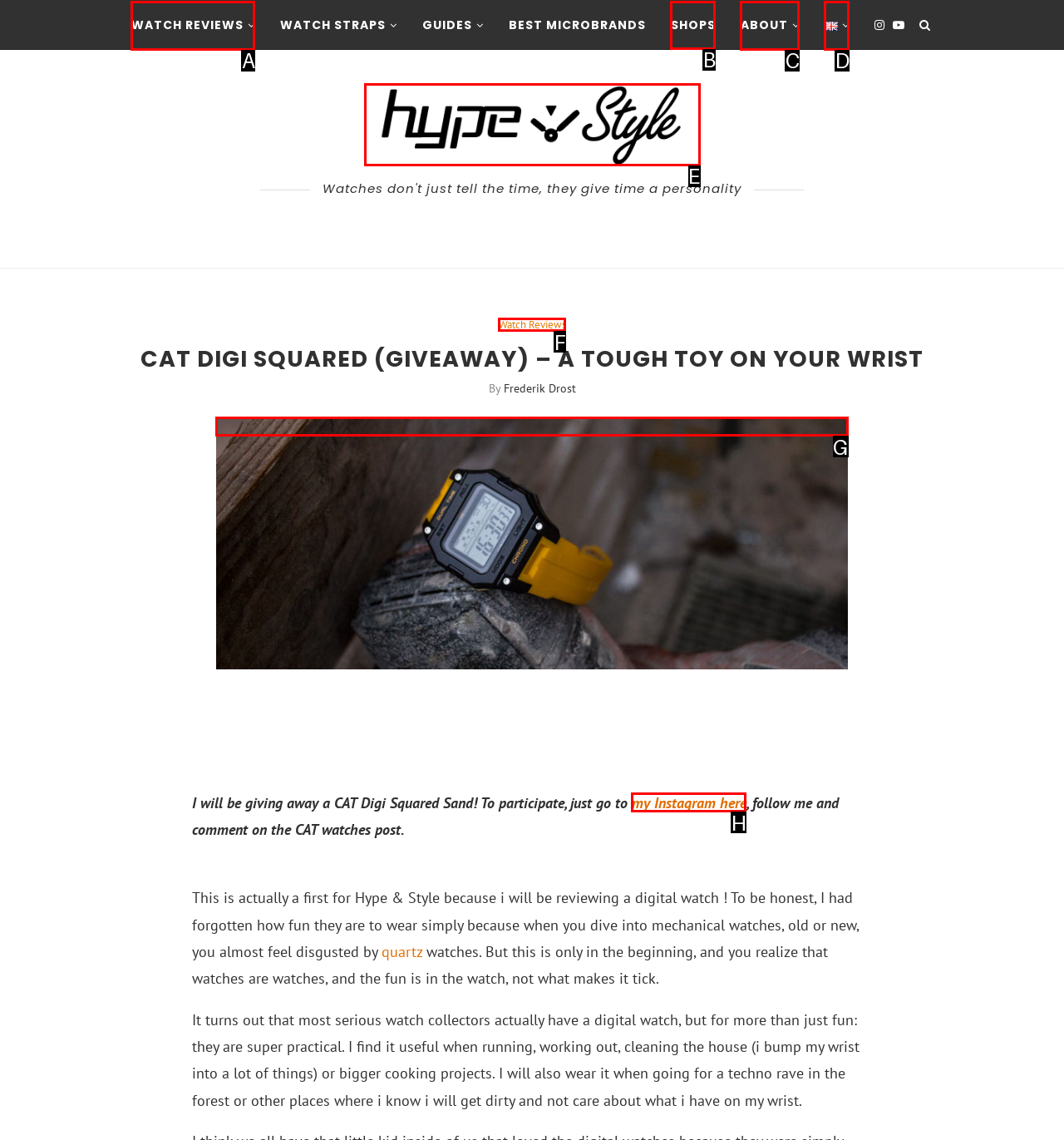Select the option that aligns with the description: Shops
Respond with the letter of the correct choice from the given options.

B